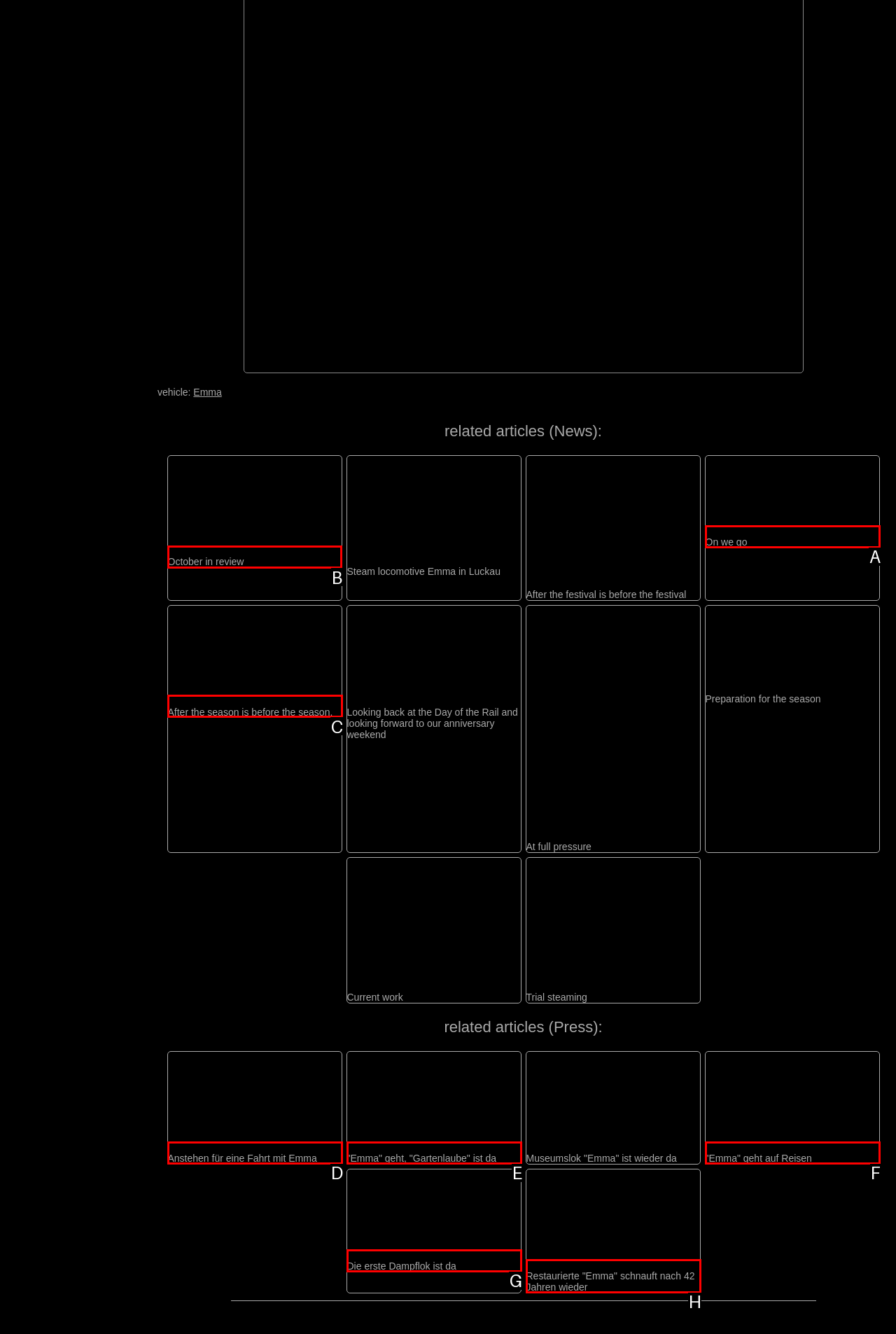Determine which HTML element should be clicked for this task: view 'October in review'
Provide the option's letter from the available choices.

B